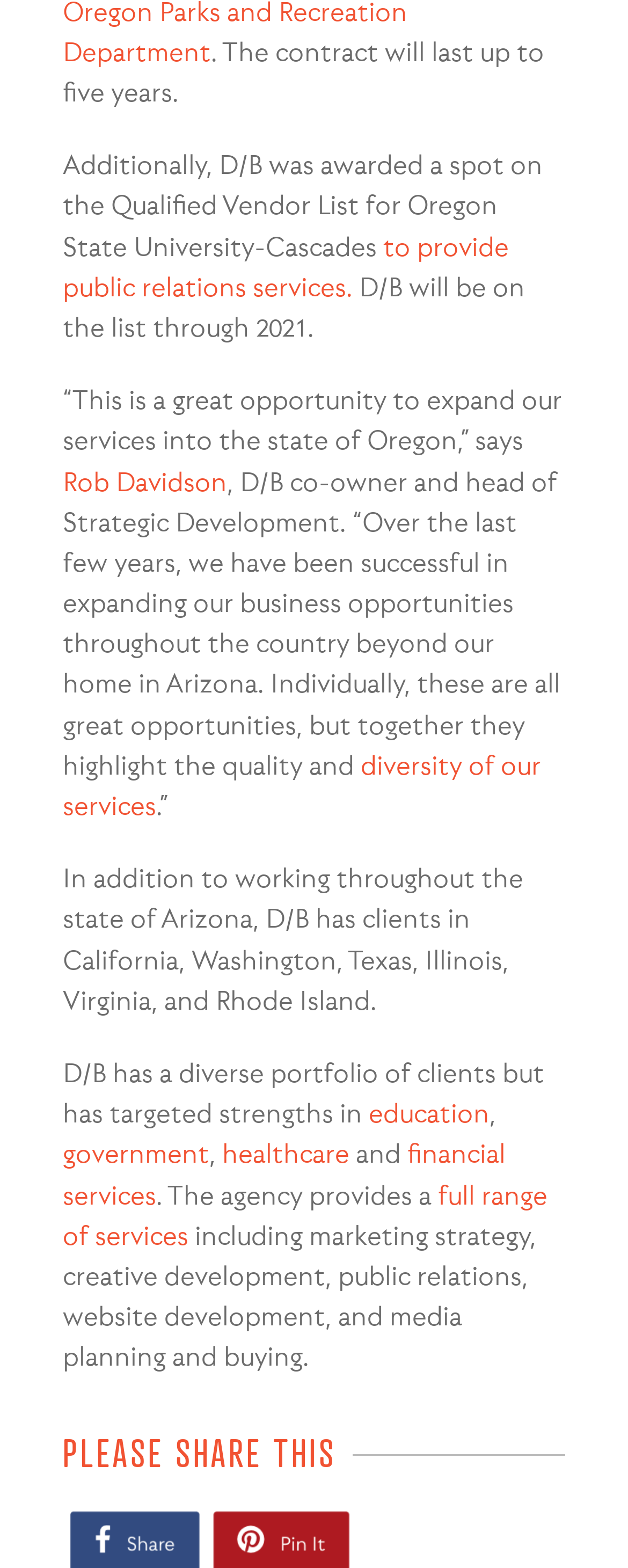Analyze the image and provide a detailed answer to the question: What is the duration of the contract?

The answer can be found in the first sentence of the webpage, which states 'The contract will last up to five years.'